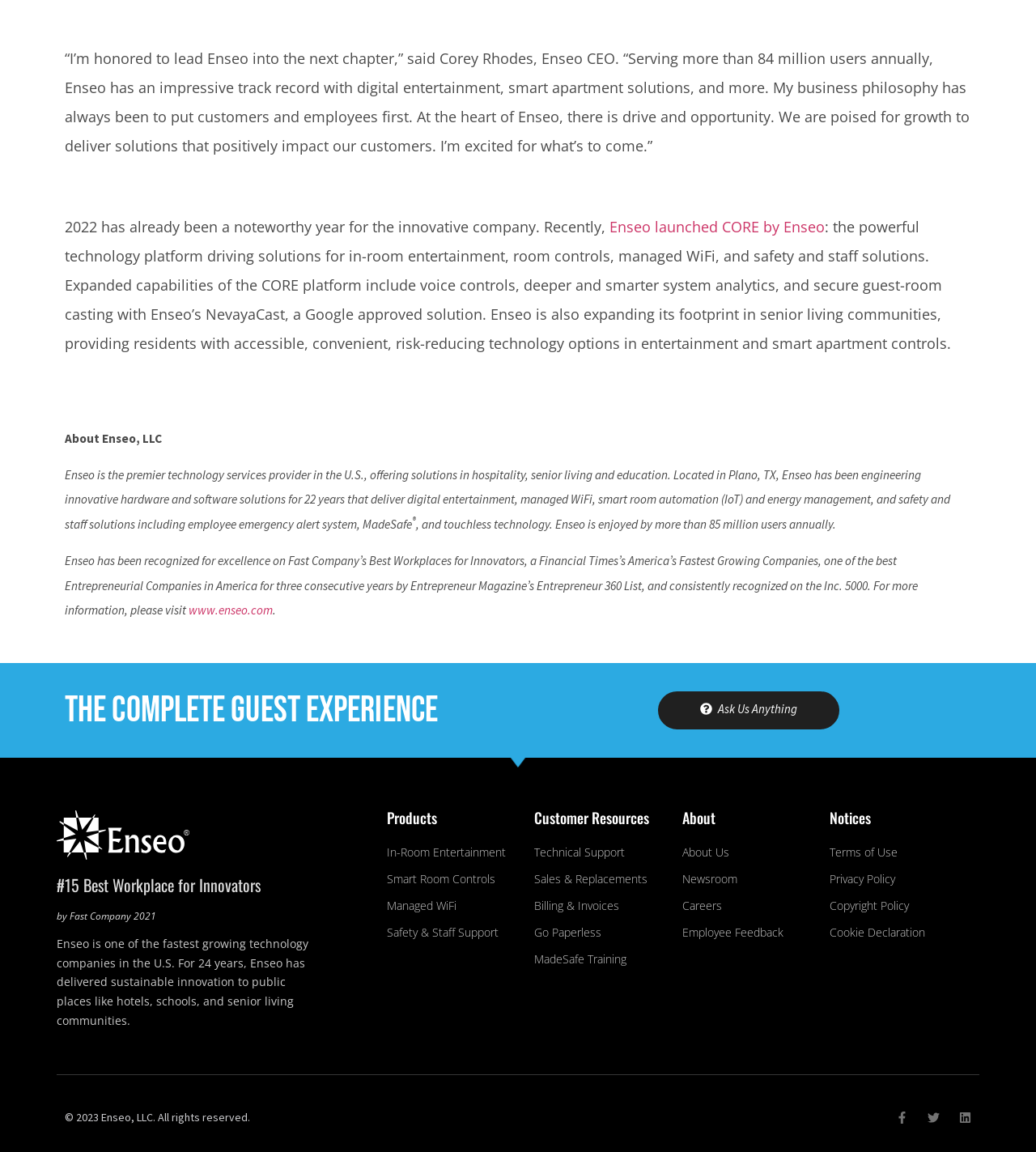Find the bounding box coordinates of the UI element according to this description: "Enseo launched CORE by Enseo".

[0.588, 0.189, 0.796, 0.206]